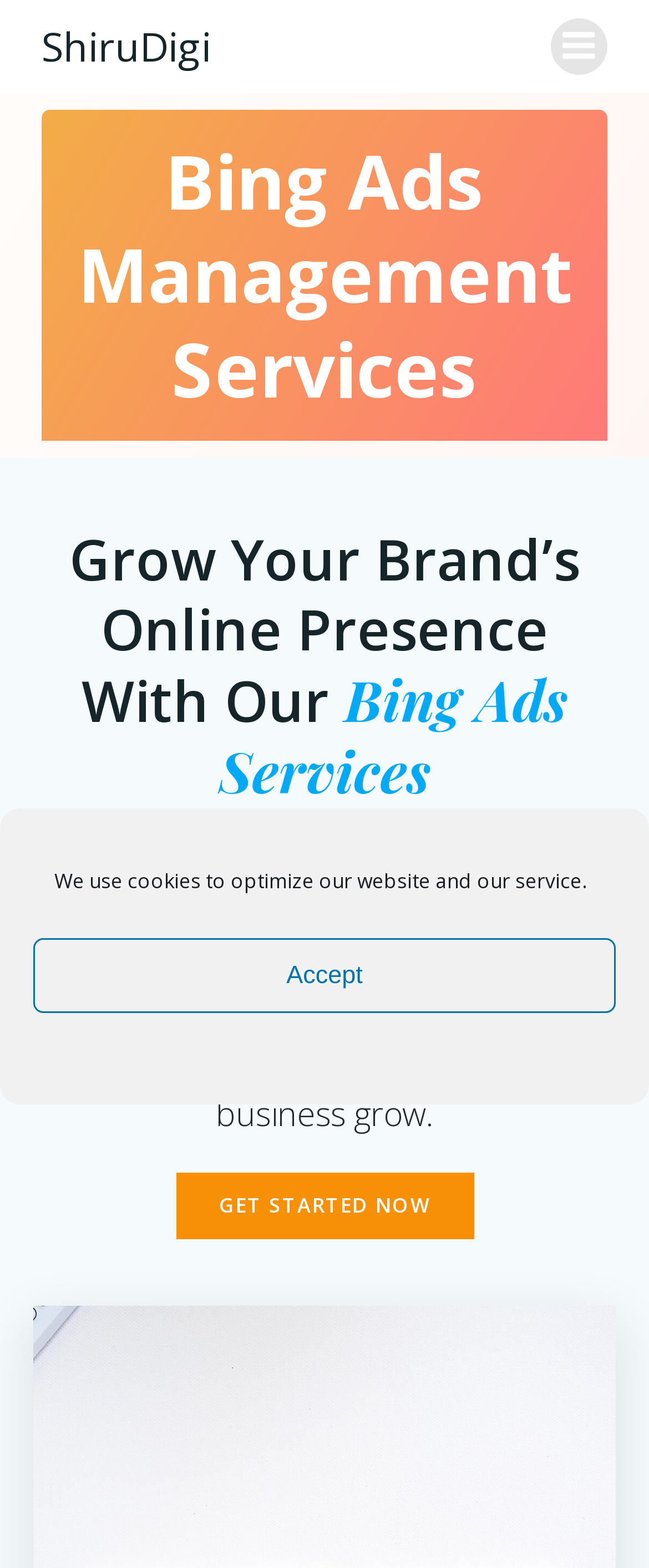Please answer the following question as detailed as possible based on the image: 
What is the topic of the webpage?

I inferred the answer by reading the heading 'Grow Your Brand’s Online Presence With Our Bing Ads Services' and the static text 'At ShiruDigi, we’re a Bing Ads agency ...', which indicates that the topic of the webpage is Bing Ads services.